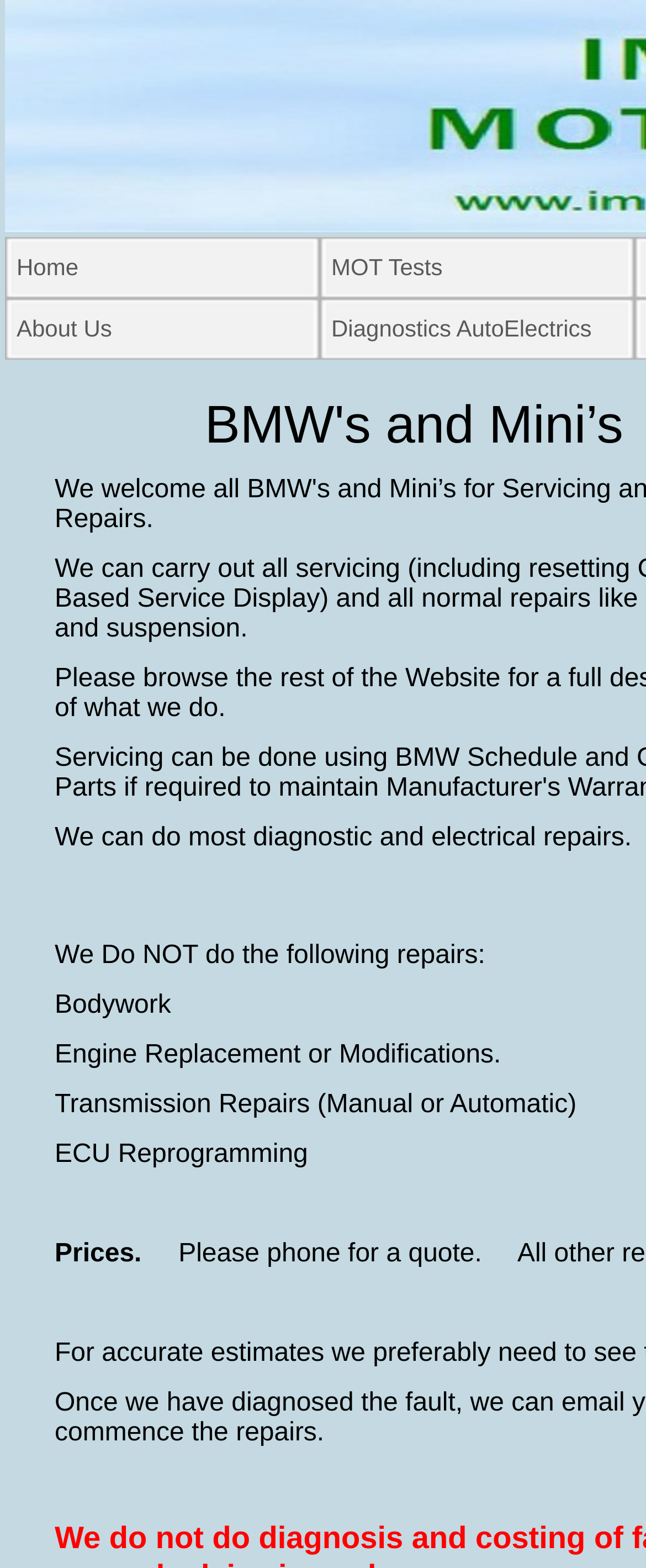Provide the bounding box coordinates of the UI element this sentence describes: "Events".

None